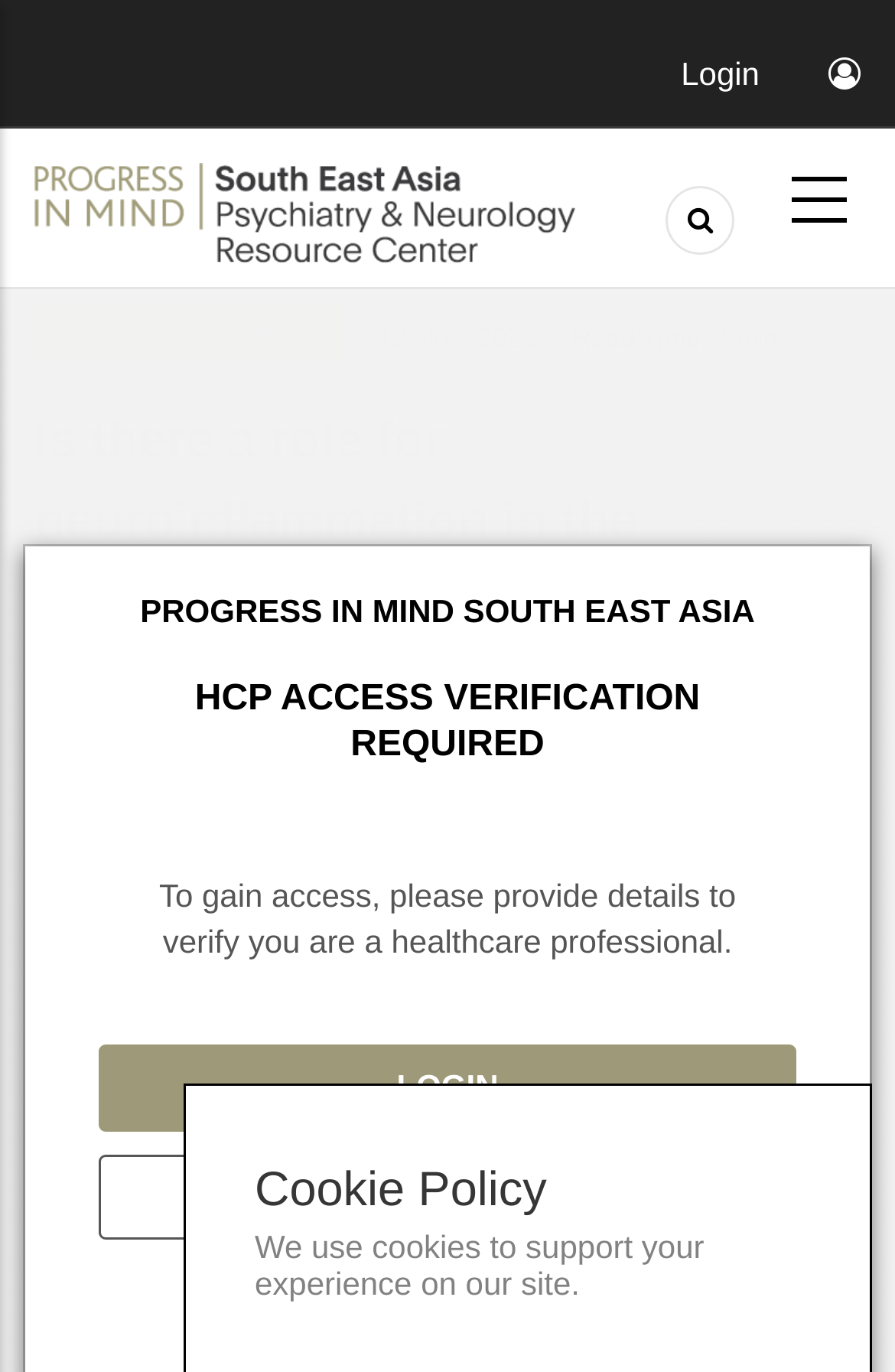Answer the question using only a single word or phrase: 
How long does it take to read the article?

4 mins